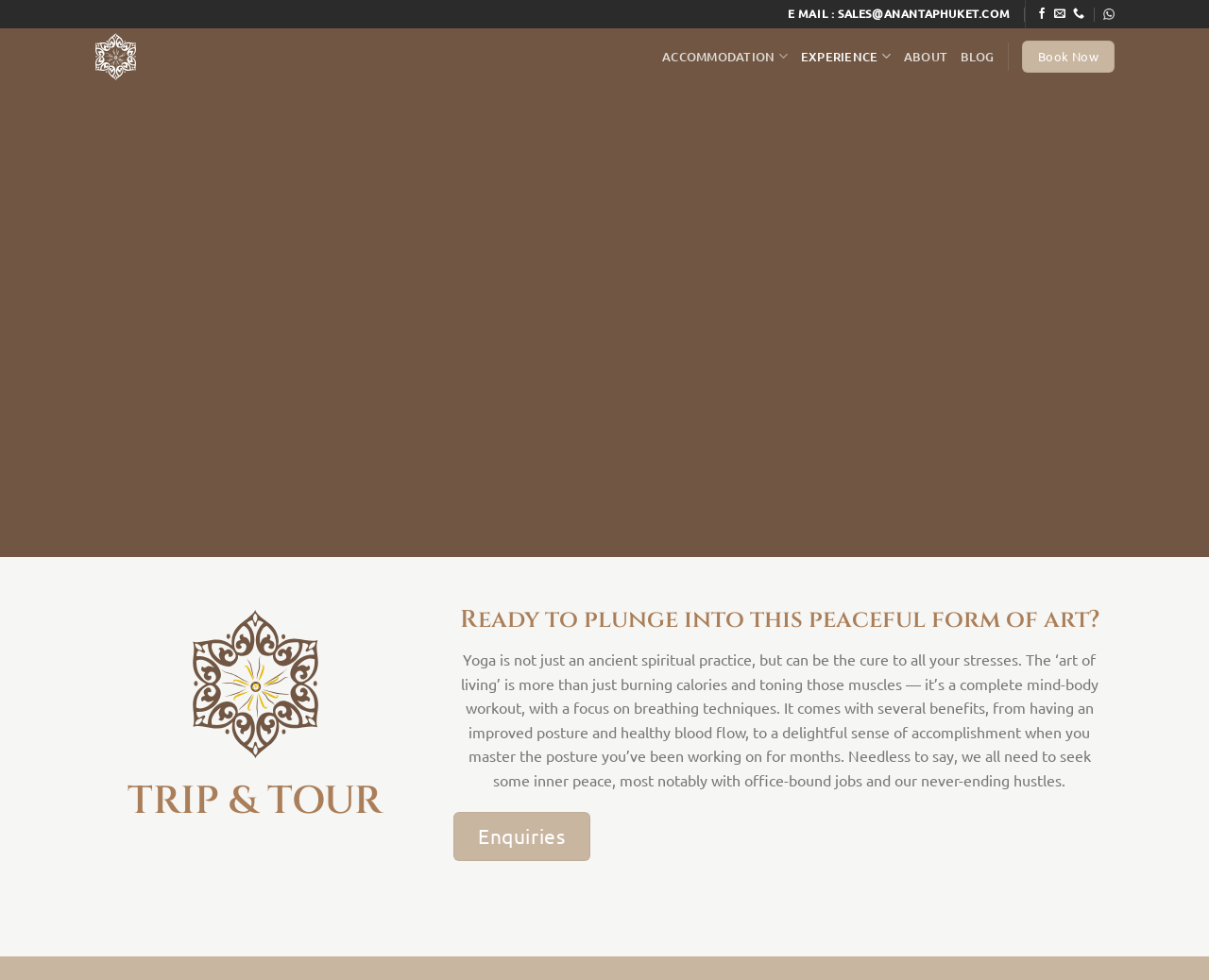What is the purpose of yoga according to the text?
Refer to the screenshot and respond with a concise word or phrase.

cure to all stresses